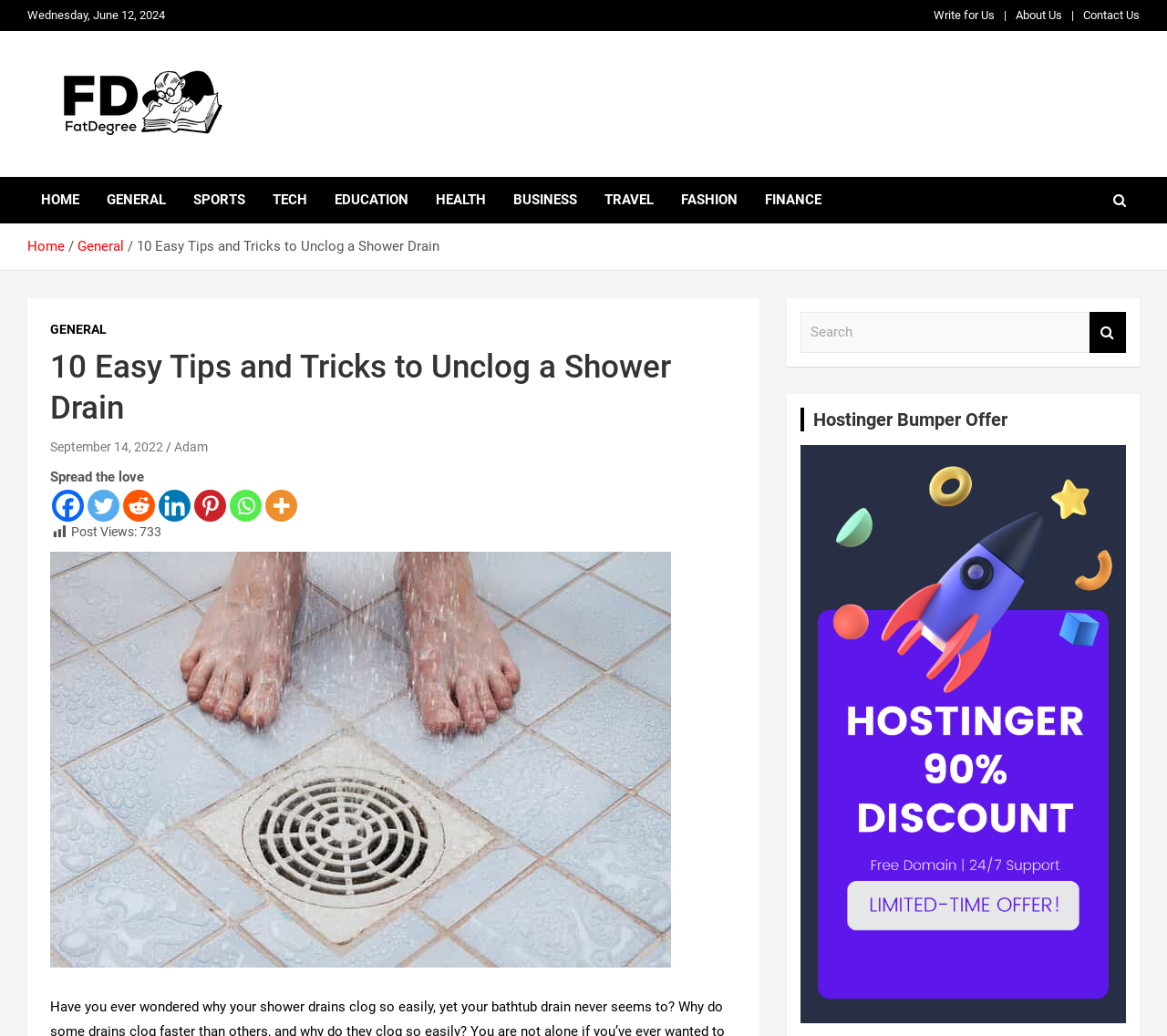Determine the coordinates of the bounding box that should be clicked to complete the instruction: "Click on 'Write for Us'". The coordinates should be represented by four float numbers between 0 and 1: [left, top, right, bottom].

[0.8, 0.007, 0.852, 0.023]